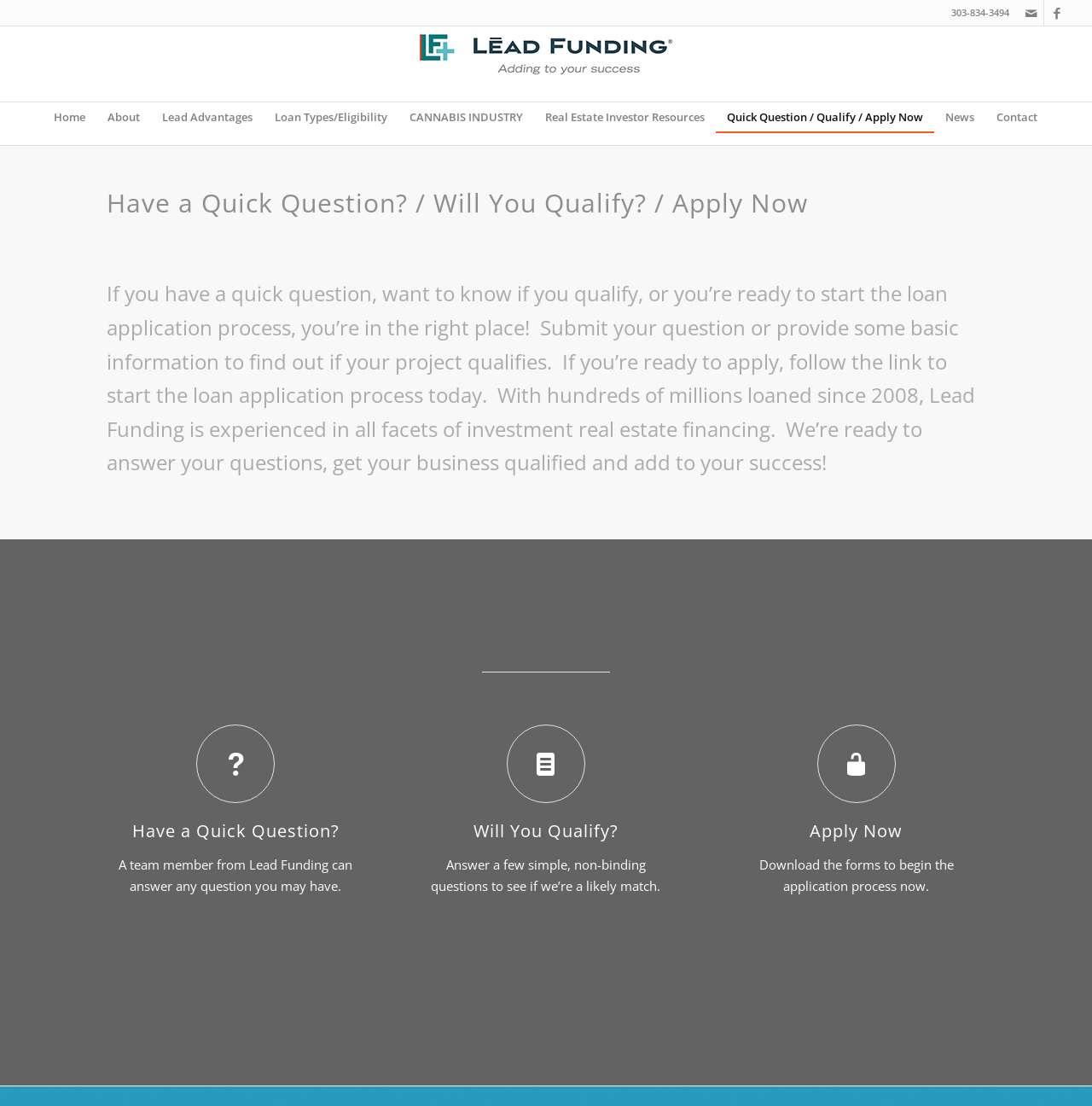What is the phone number to contact Lead Funding?
Provide an in-depth and detailed answer to the question.

The phone number can be found at the top of the webpage, next to the 'Lead Funding Final Logo' image.